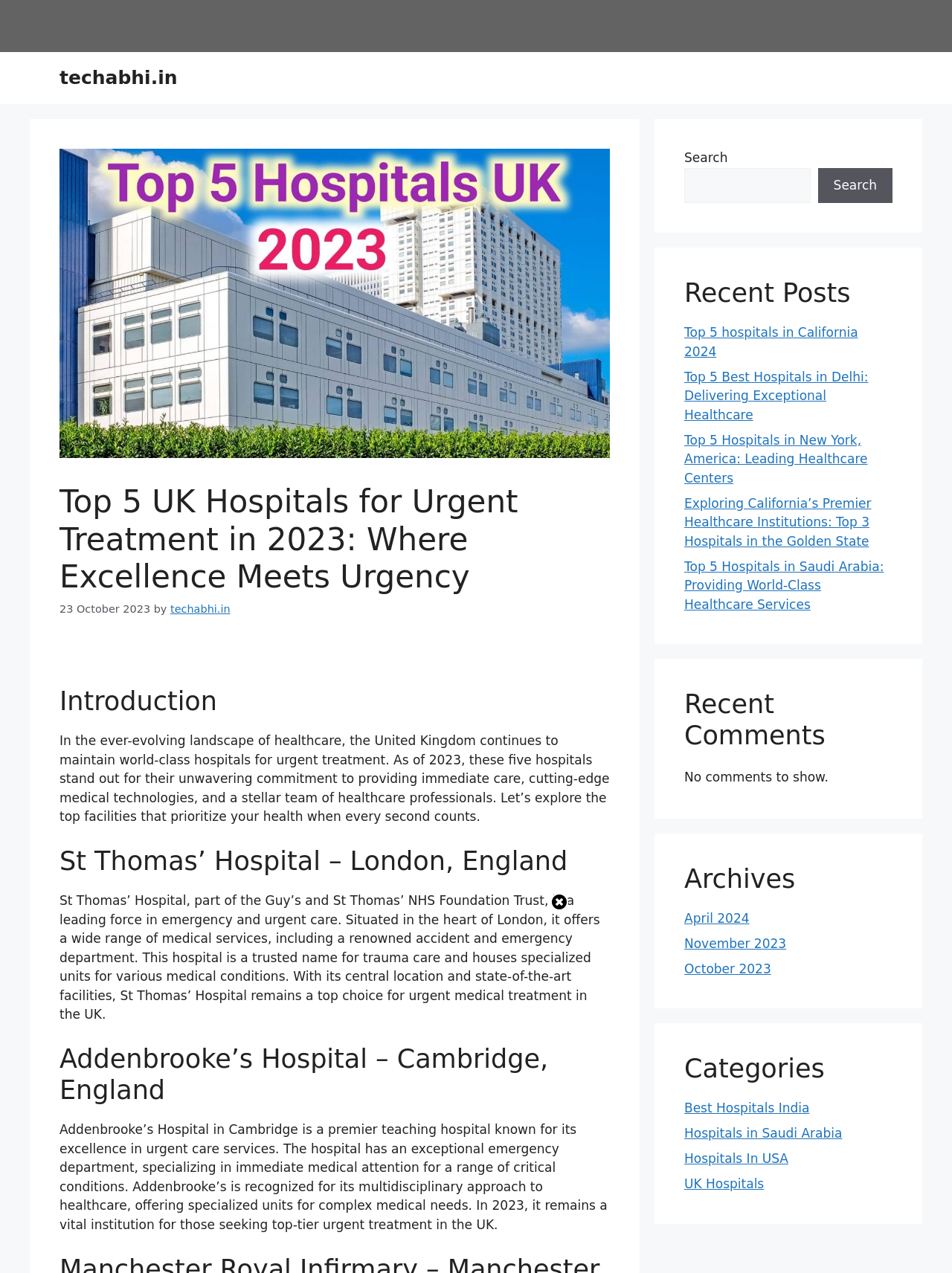Answer the question briefly using a single word or phrase: 
What is the name of the hospital in London?

St Thomas’ Hospital